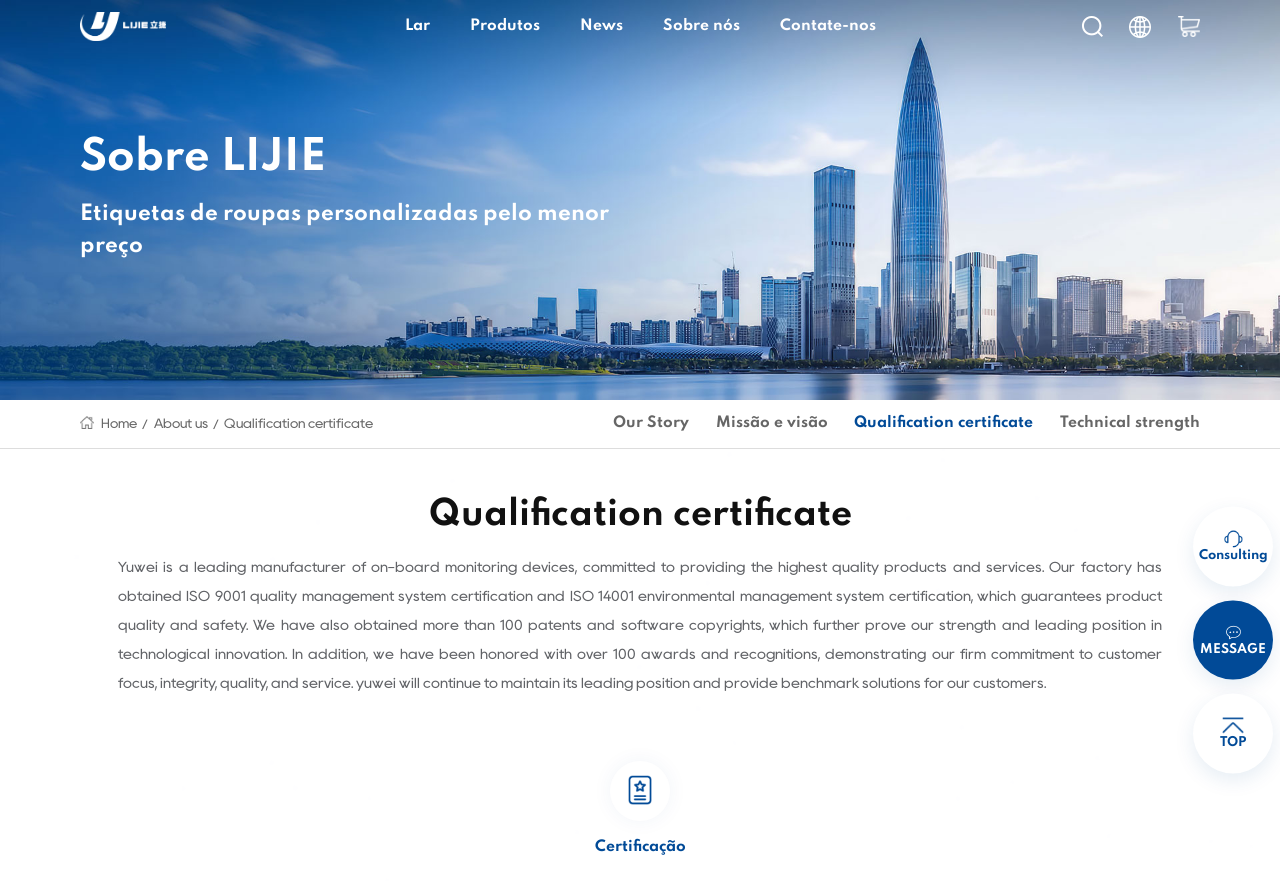Use a single word or phrase to answer the question:
How many links are there in the top navigation bar?

5